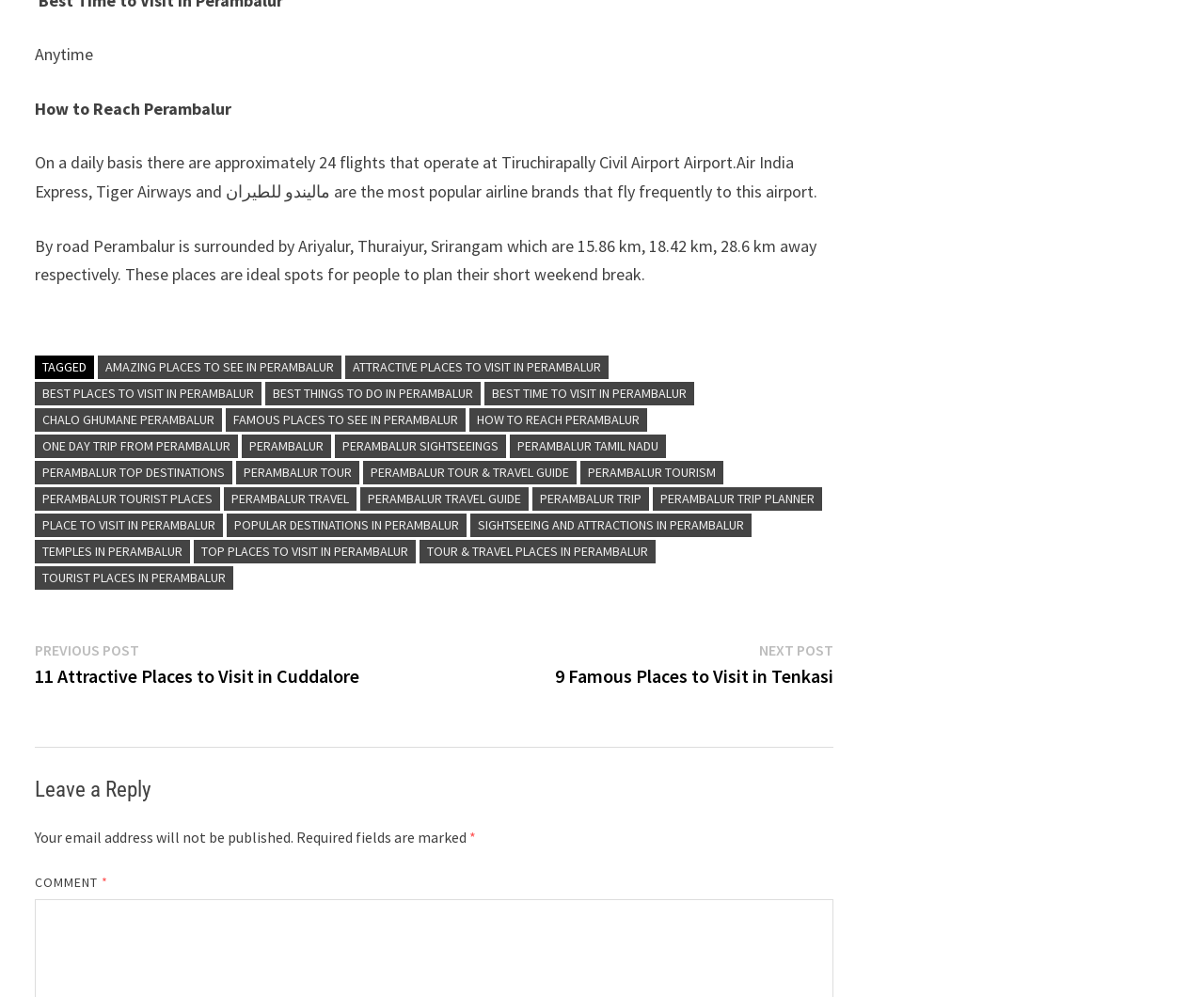Please identify the bounding box coordinates of the clickable element to fulfill the following instruction: "Explore 'iOS Application'". The coordinates should be four float numbers between 0 and 1, i.e., [left, top, right, bottom].

None